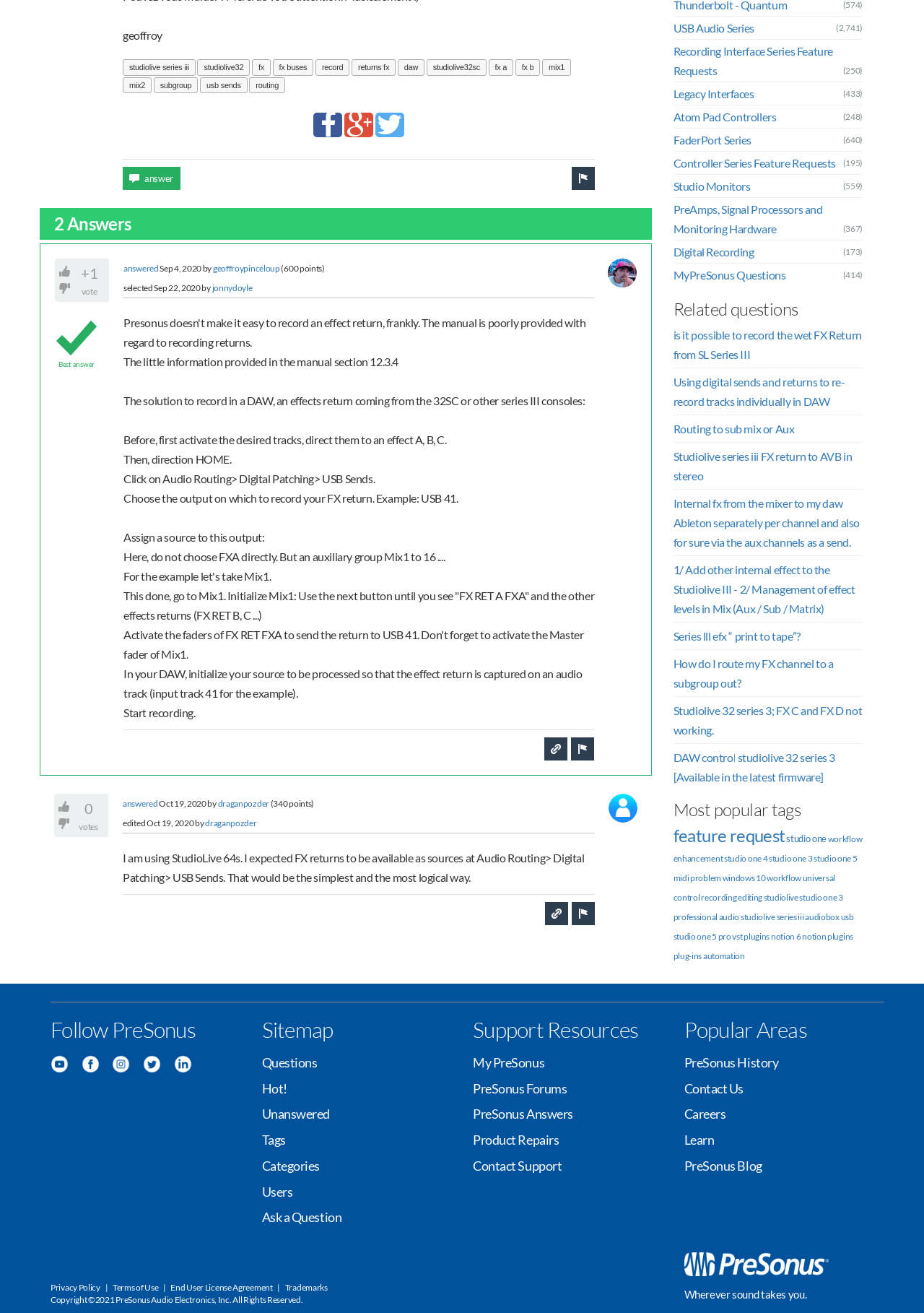Predict the bounding box of the UI element based on this description: "MyPreSonus Questions".

[0.729, 0.204, 0.85, 0.215]